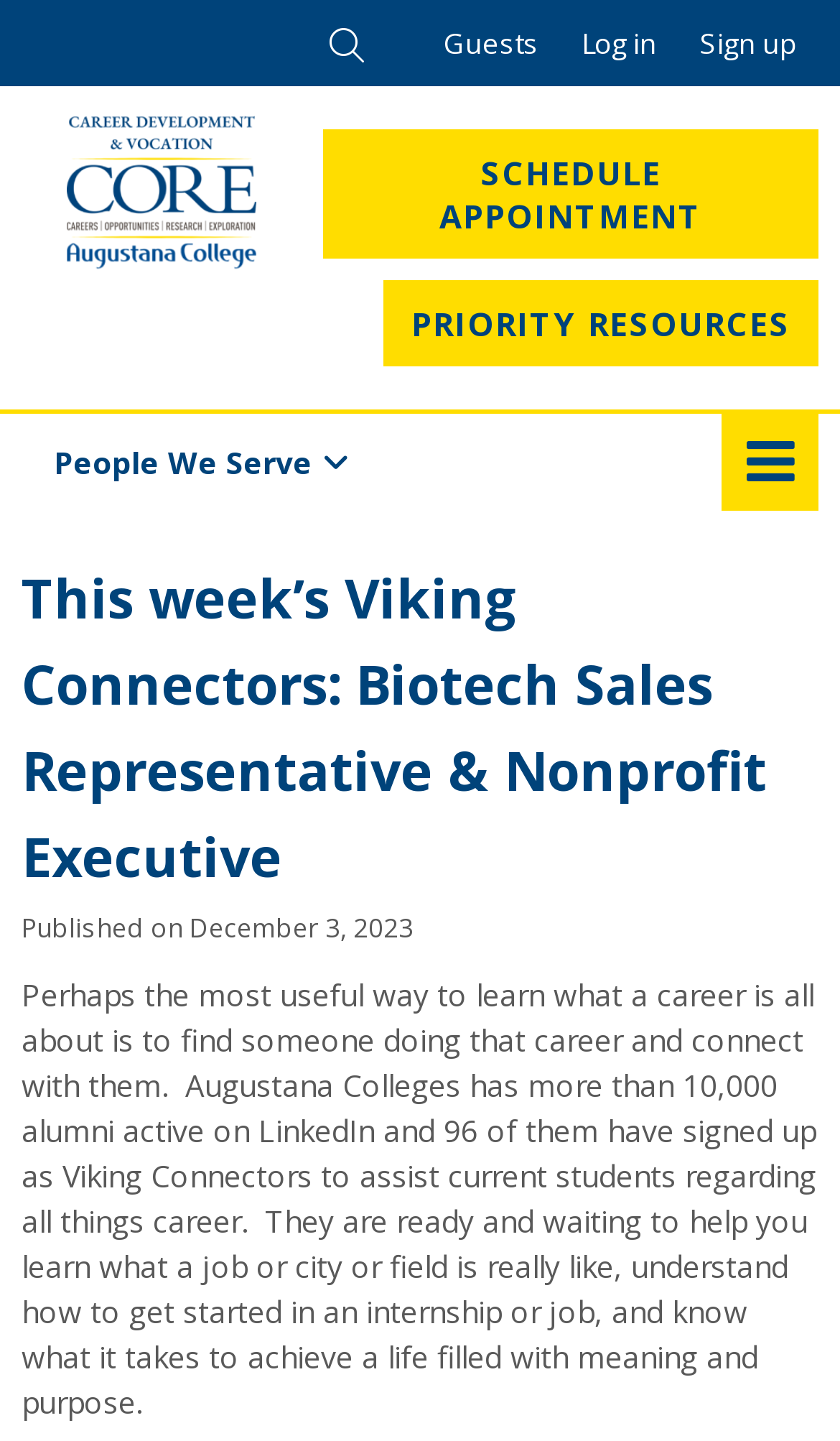Given the webpage screenshot and the description, determine the bounding box coordinates (top-left x, top-left y, bottom-right x, bottom-right y) that define the location of the UI element matching this description: People We Serve

[0.026, 0.287, 0.456, 0.354]